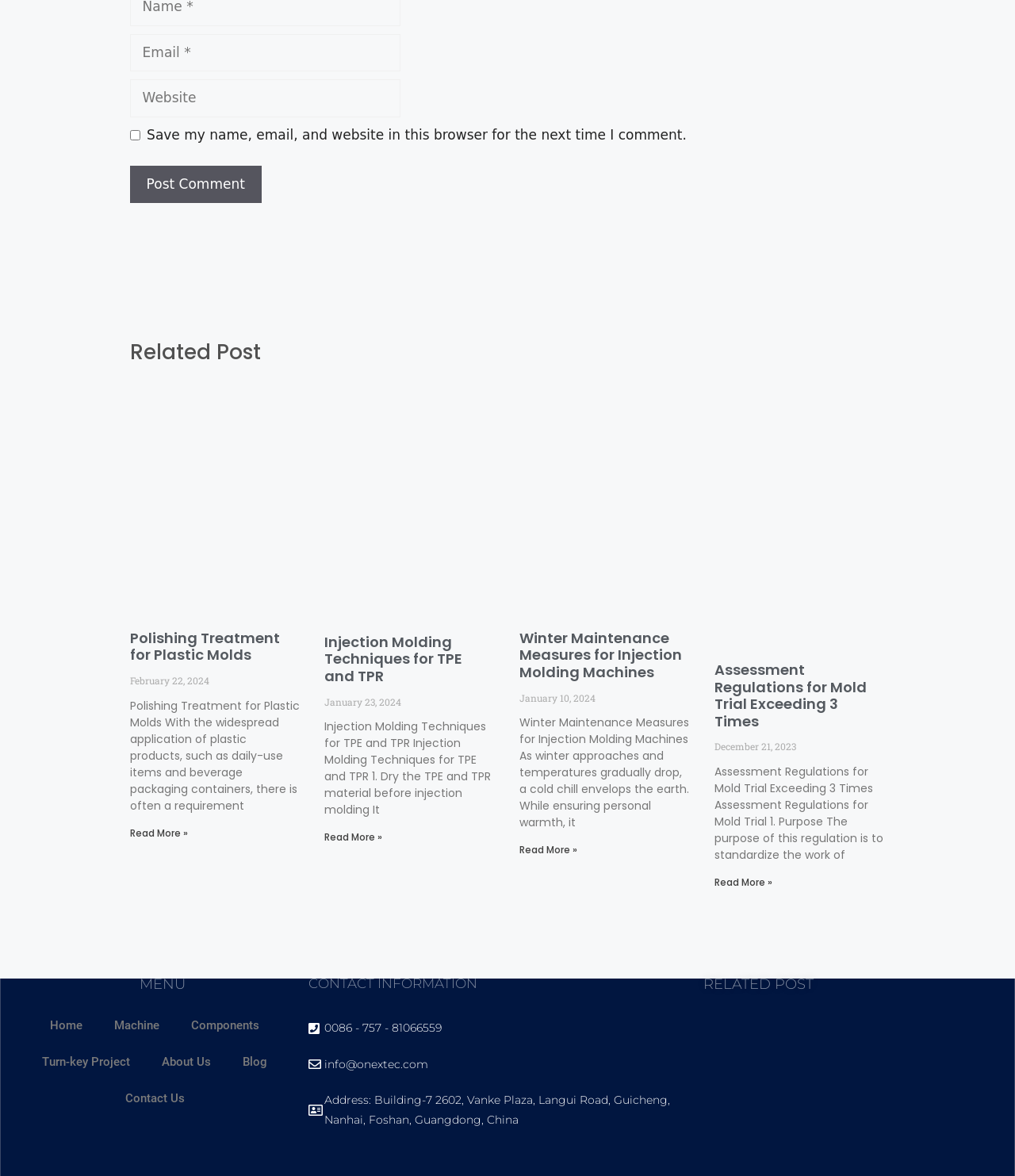Locate the bounding box coordinates of the clickable region to complete the following instruction: "Go to Home page."

[0.034, 0.857, 0.097, 0.888]